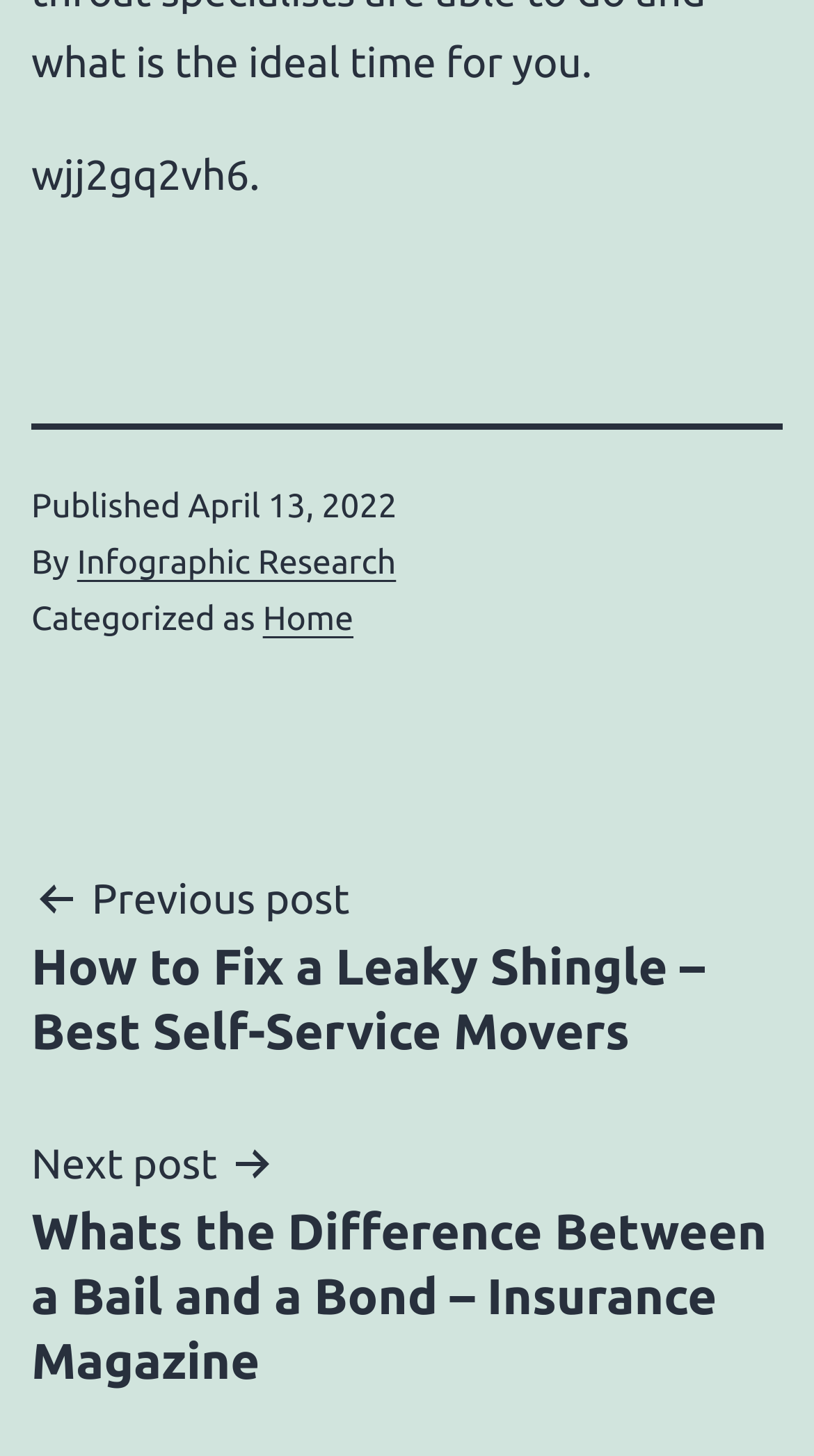What is the title of the previous post?
Please describe in detail the information shown in the image to answer the question.

I found the title of the previous post by looking at the navigation section of the webpage, where it says 'Previous post' followed by the title 'How to Fix a Leaky Shingle – Best Self-Service Movers'.